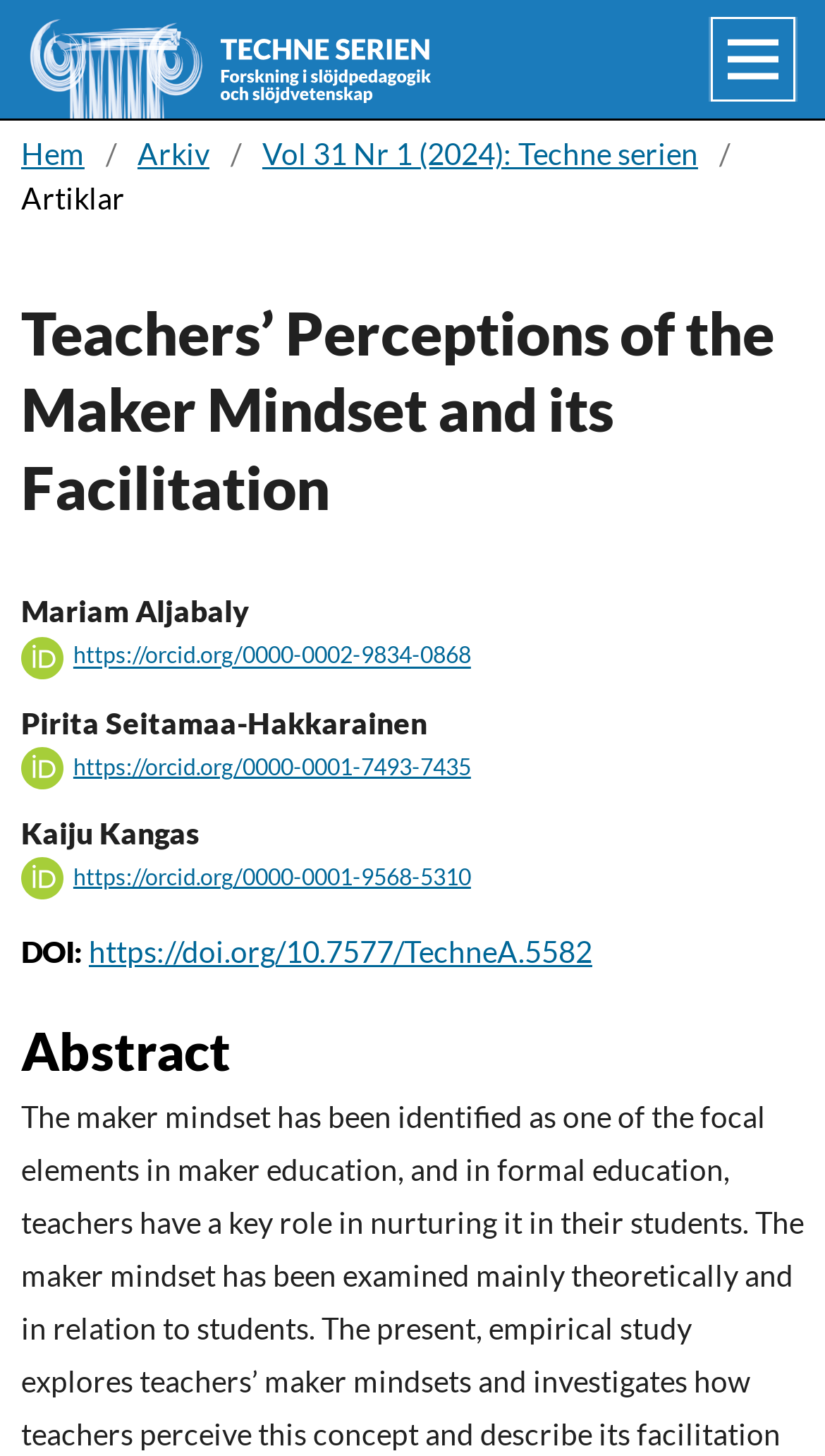Please predict the bounding box coordinates of the element's region where a click is necessary to complete the following instruction: "Meet the team". The coordinates should be represented by four float numbers between 0 and 1, i.e., [left, top, right, bottom].

None